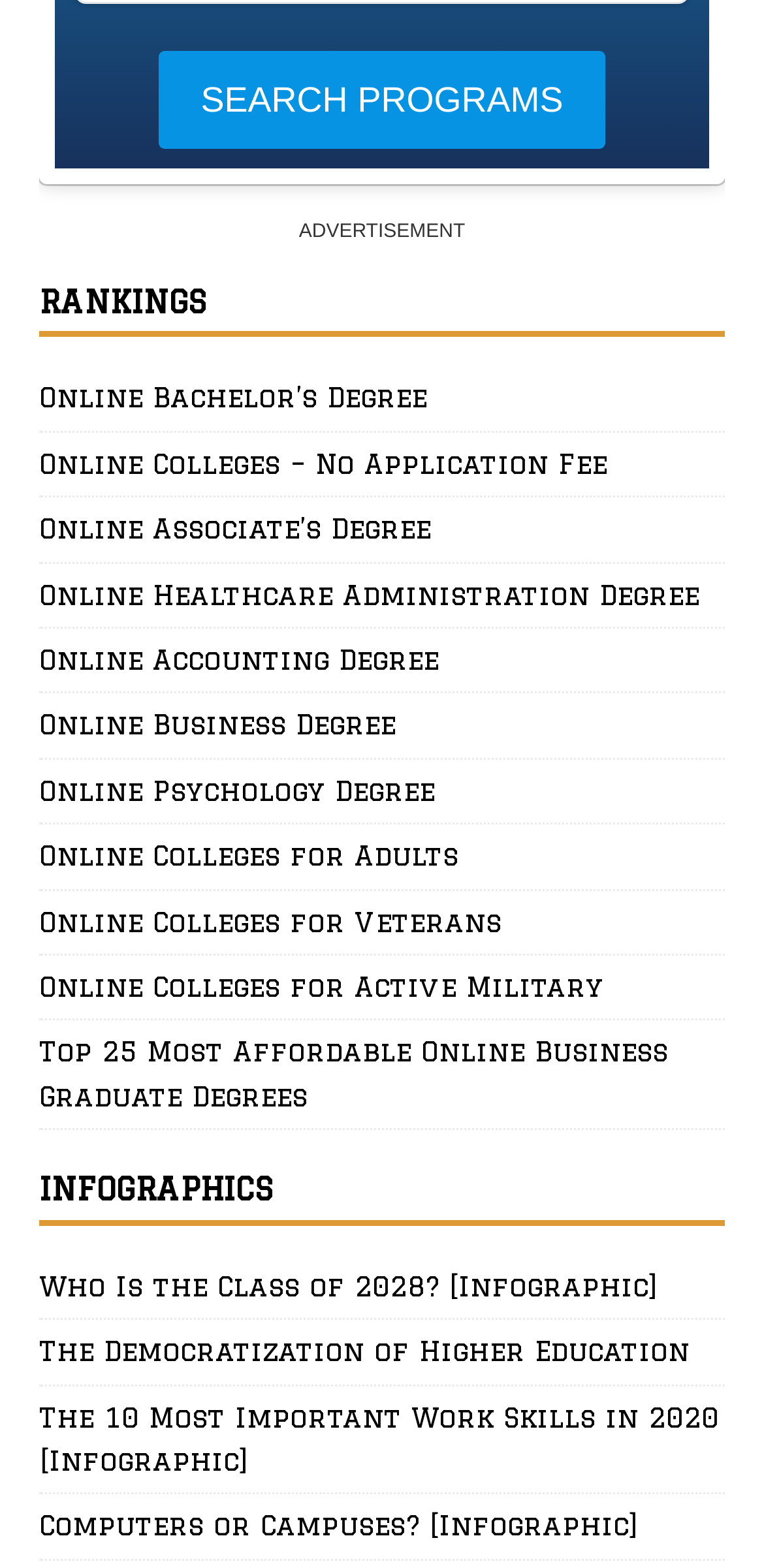Provide the bounding box coordinates of the HTML element described by the text: "Online Bachelor’s Degree".

[0.051, 0.24, 0.949, 0.275]